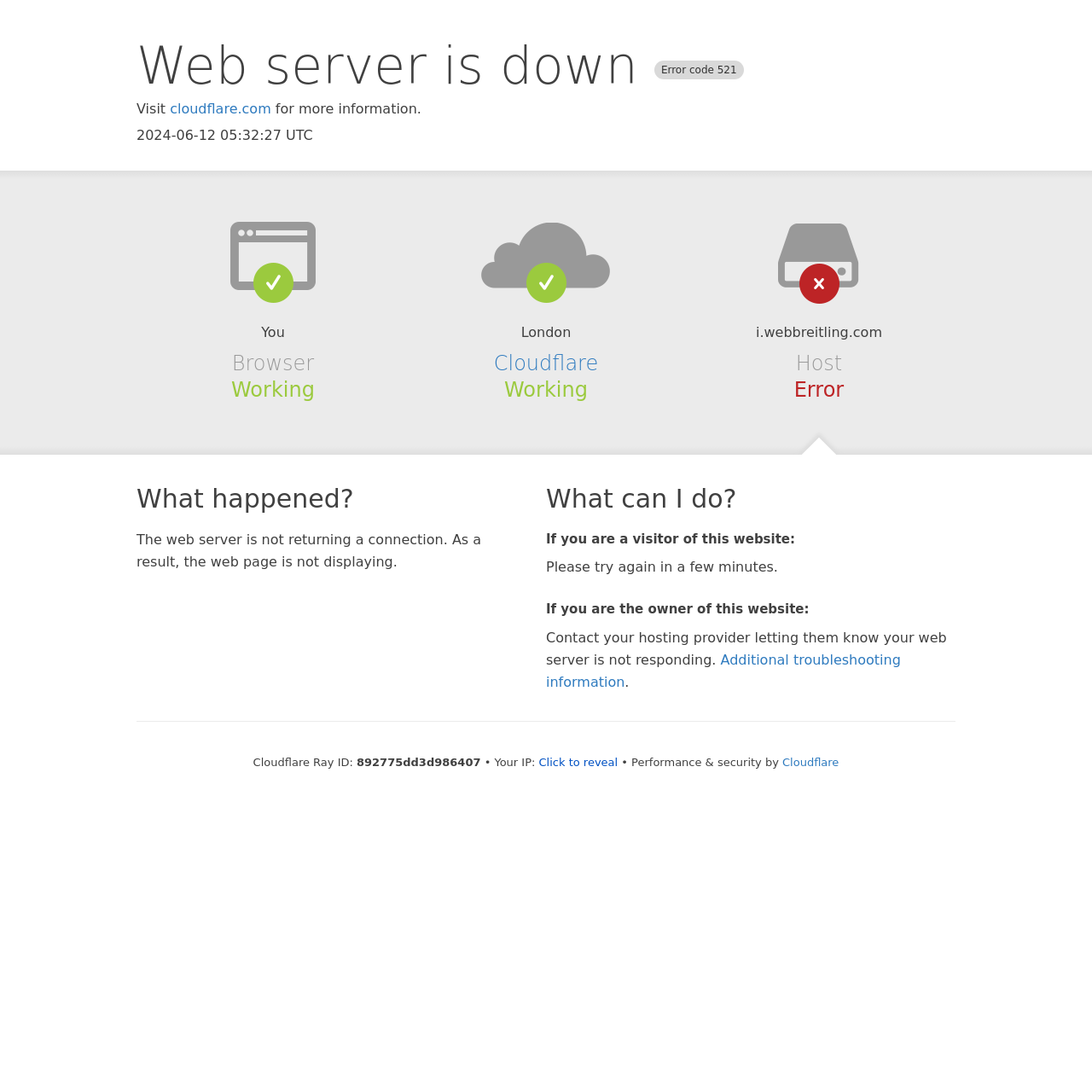Please specify the bounding box coordinates in the format (top-left x, top-left y, bottom-right x, bottom-right y), with all values as floating point numbers between 0 and 1. Identify the bounding box of the UI element described by: Click to reveal

[0.493, 0.692, 0.566, 0.704]